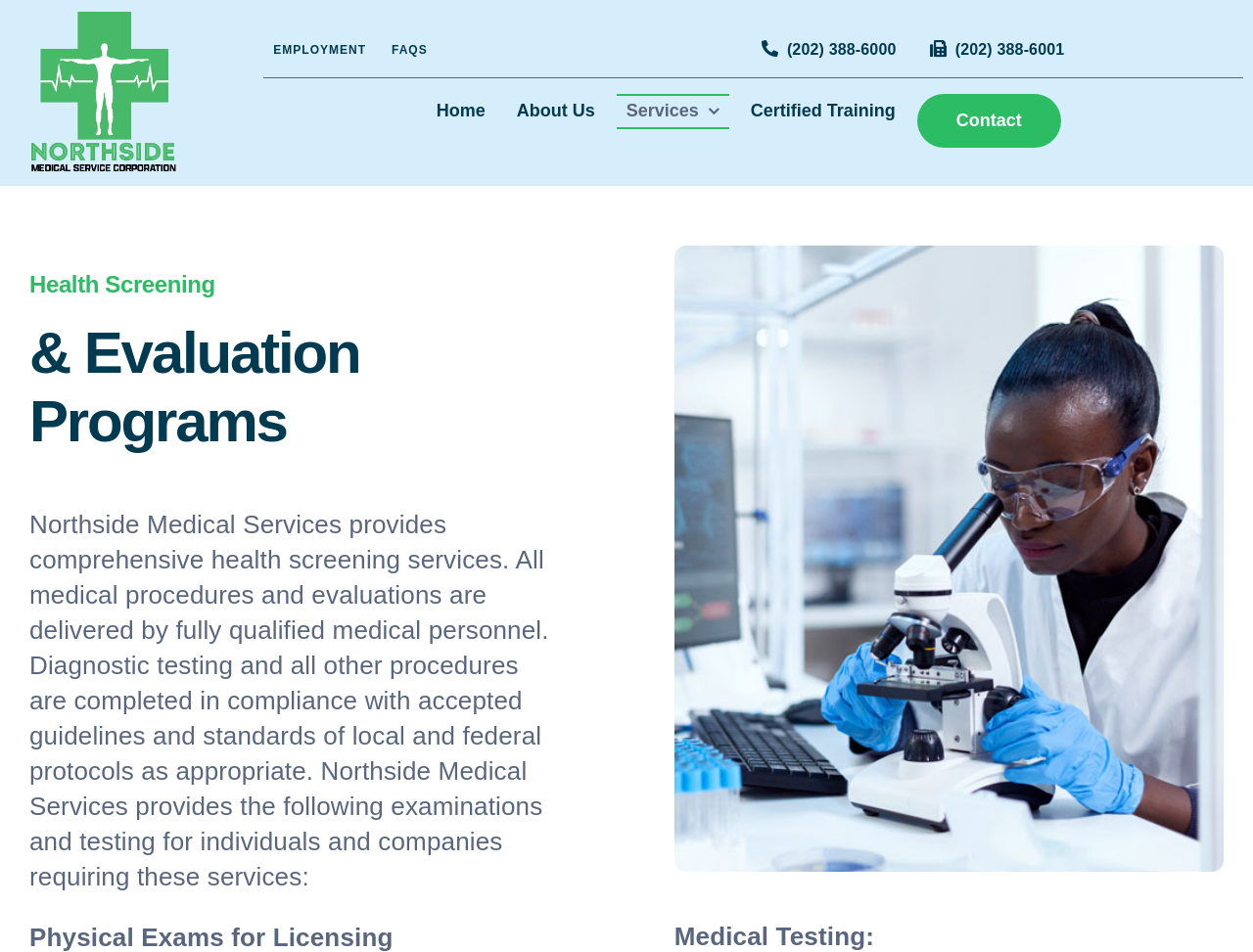What is the name of the medical service corporation?
Using the image as a reference, give a one-word or short phrase answer.

Northside Medical Service Corporation